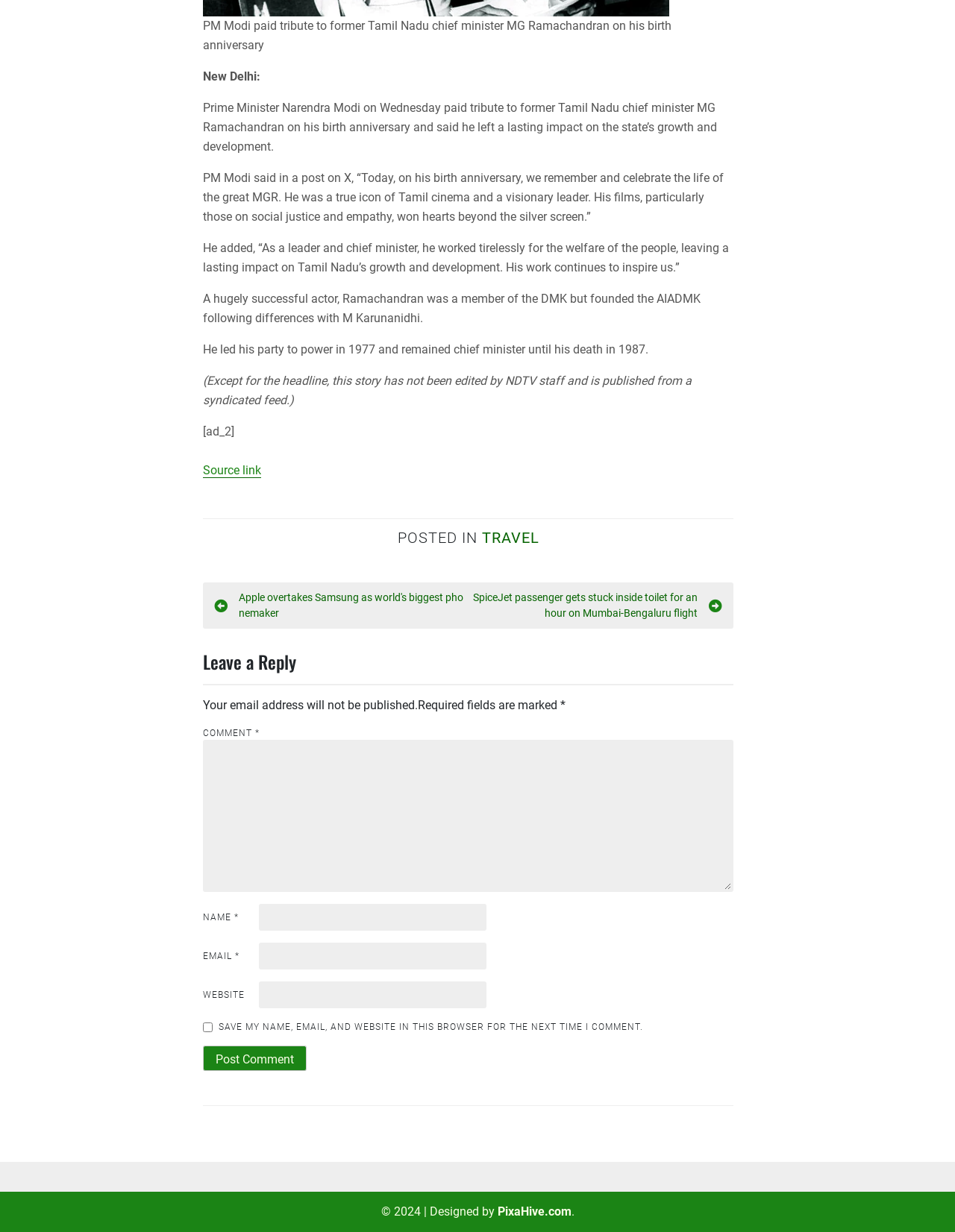Determine the bounding box coordinates for the area you should click to complete the following instruction: "Enter your email in the 'EMAIL' field".

[0.271, 0.765, 0.509, 0.787]